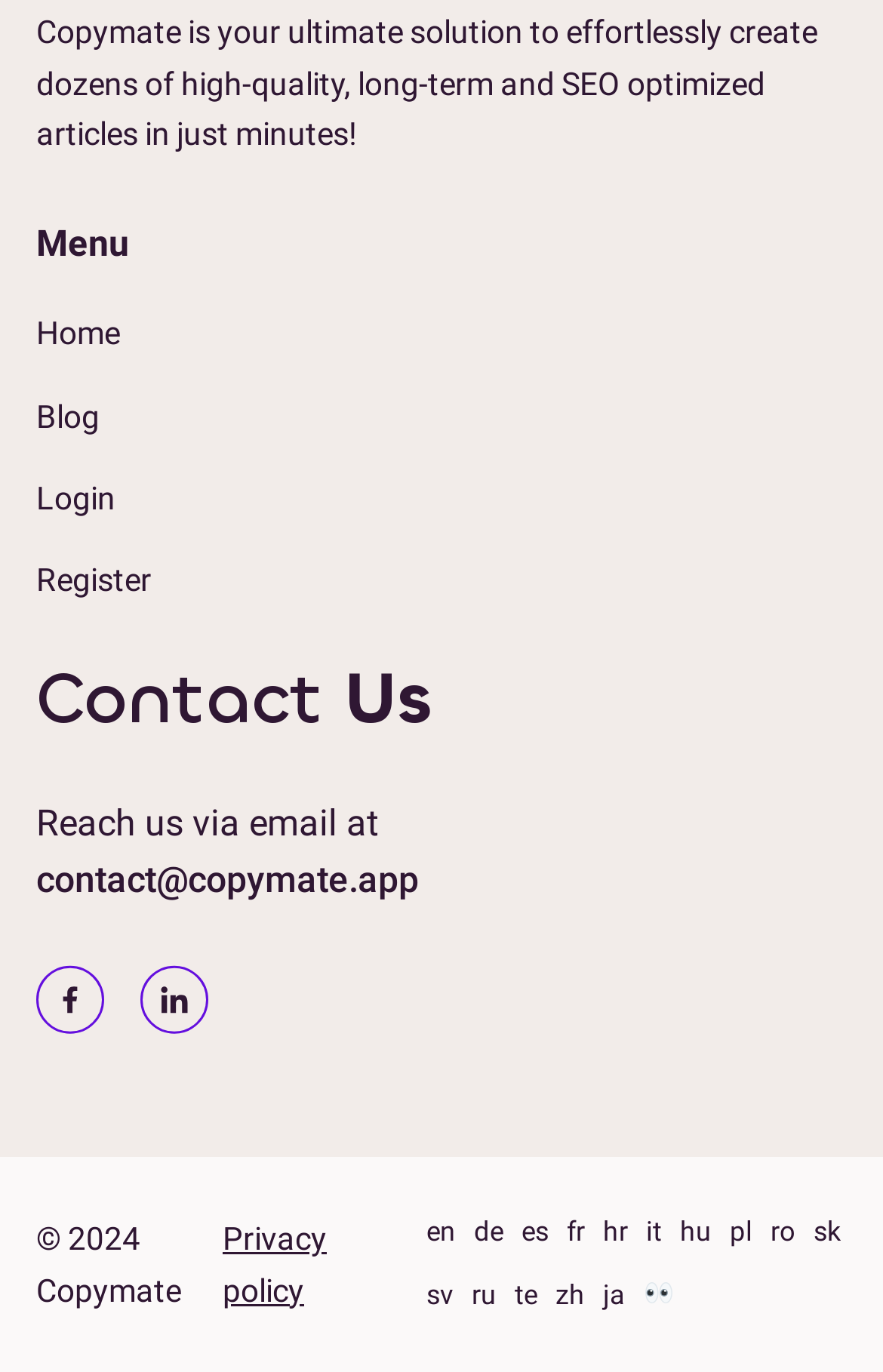Look at the image and write a detailed answer to the question: 
What is the company name?

The company name is mentioned in the static text 'Copymate is your ultimate solution...' at the top of the webpage, and also in the copyright text '© 2024 Copymate' at the bottom.